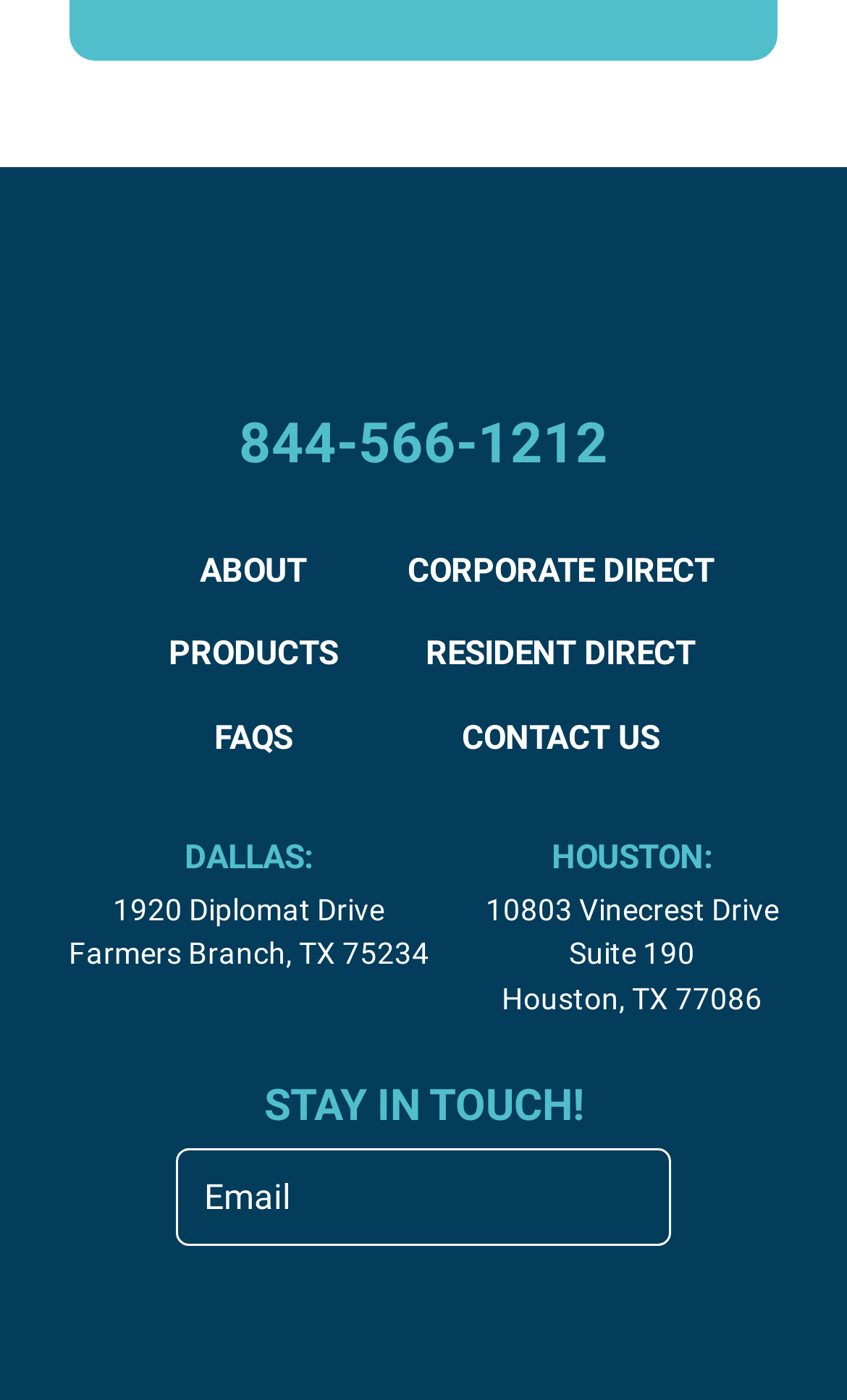Provide the bounding box coordinates of the section that needs to be clicked to accomplish the following instruction: "Enter email address."

[0.208, 0.82, 0.792, 0.89]